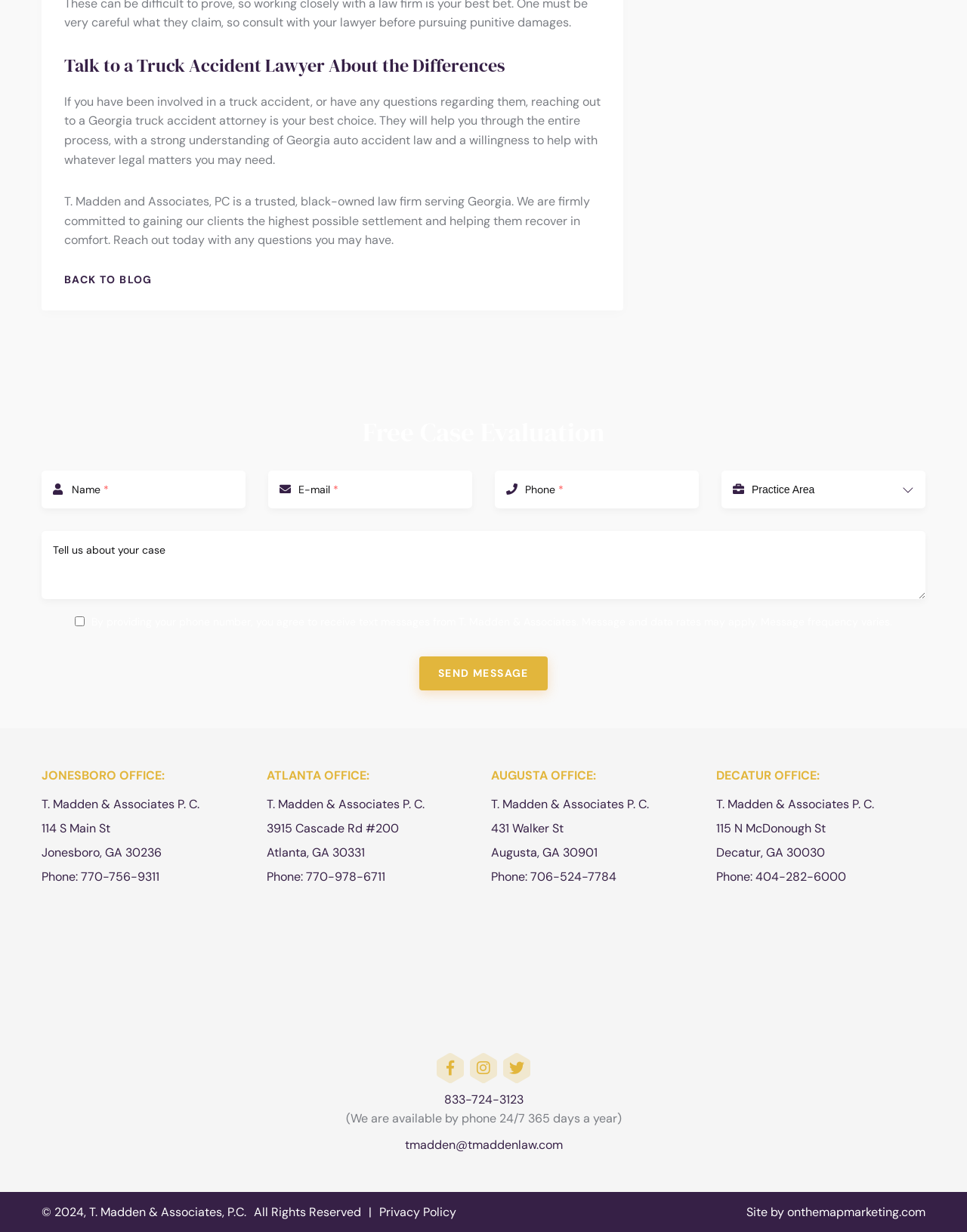Determine the bounding box coordinates of the target area to click to execute the following instruction: "Click the 'SEND MESSAGE' button."

[0.434, 0.533, 0.566, 0.56]